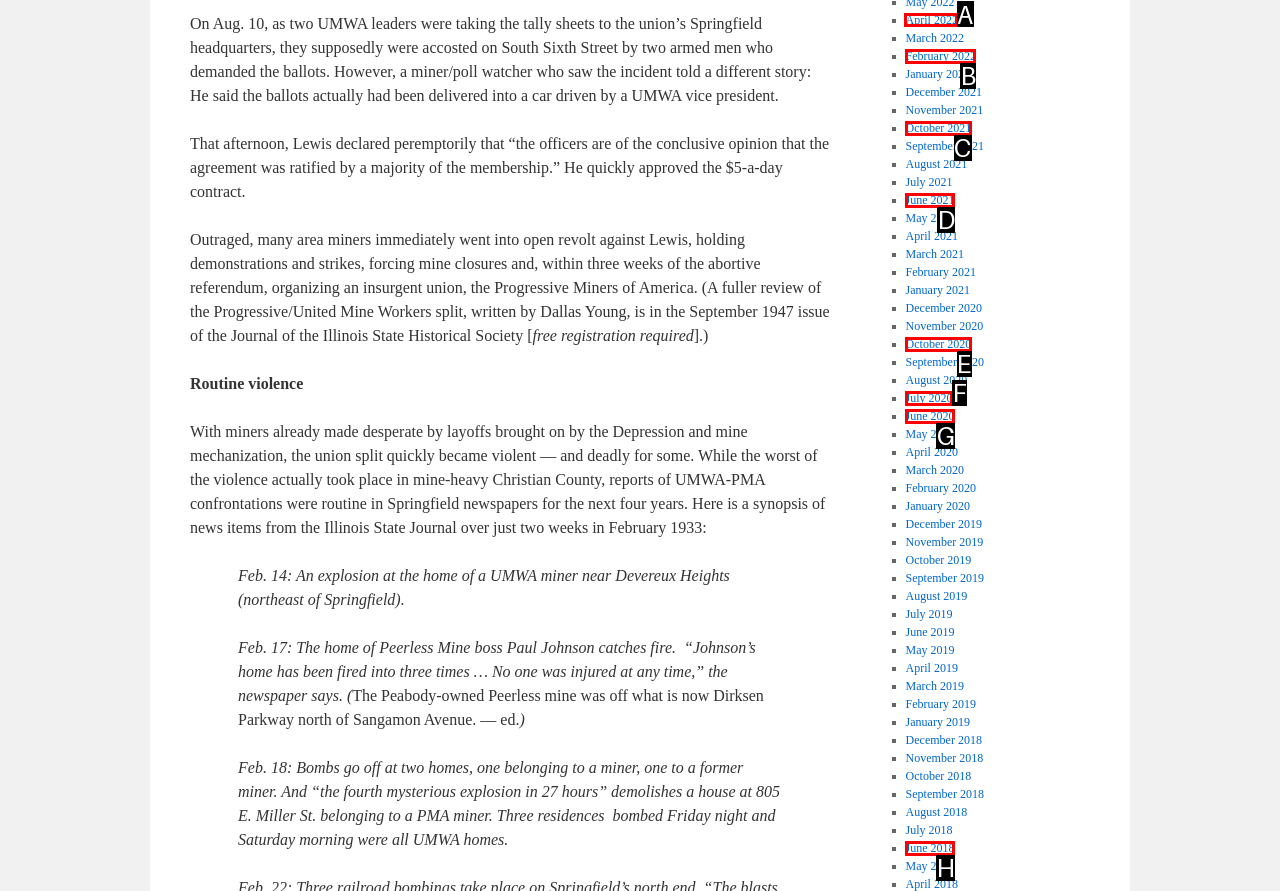Determine which UI element you should click to perform the task: click April 2022
Provide the letter of the correct option from the given choices directly.

A